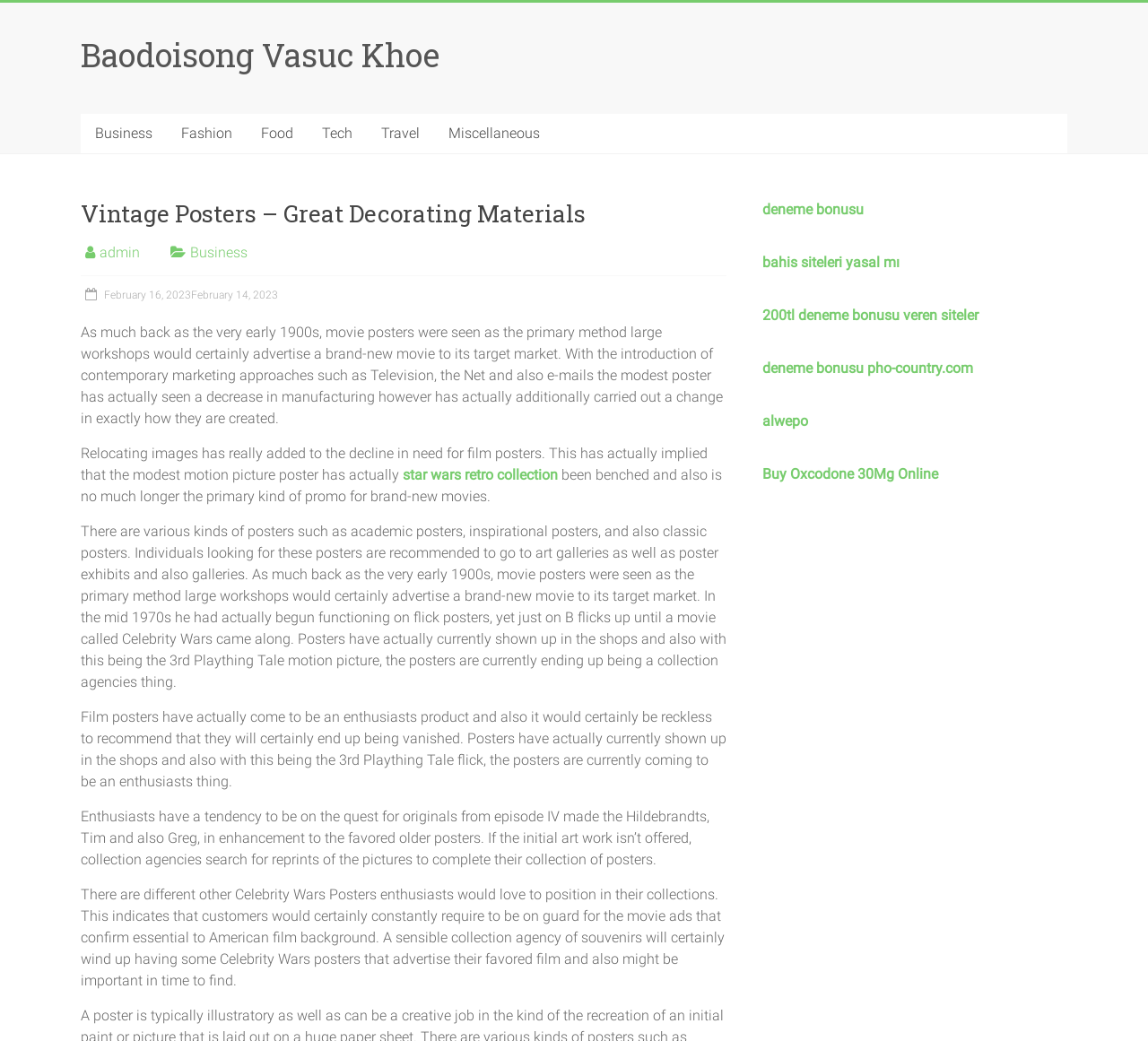Find the bounding box coordinates of the area that needs to be clicked in order to achieve the following instruction: "Click on Business". The coordinates should be specified as four float numbers between 0 and 1, i.e., [left, top, right, bottom].

[0.07, 0.109, 0.145, 0.147]